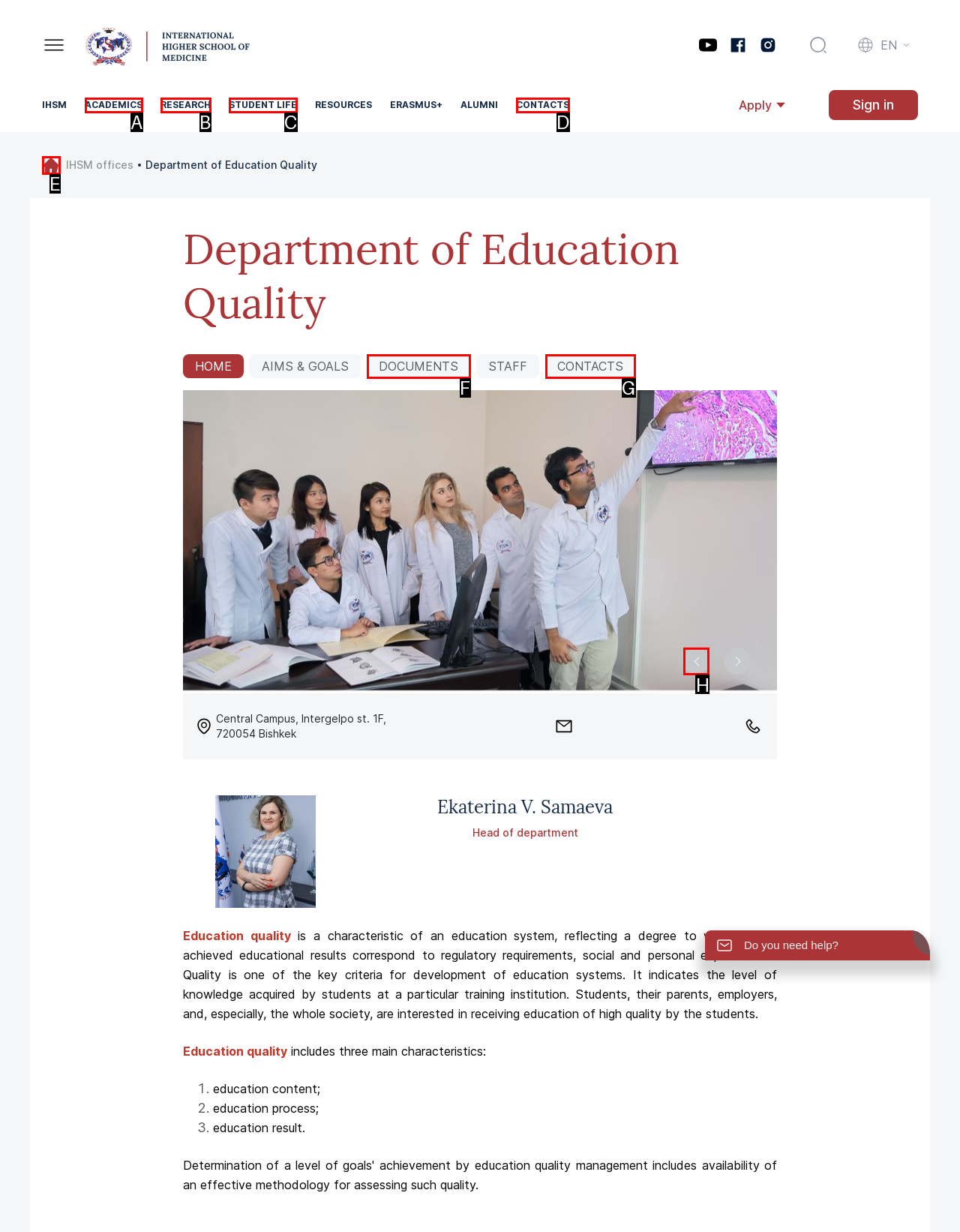Determine the right option to click to perform this task: Click the Previous slide button
Answer with the correct letter from the given choices directly.

H